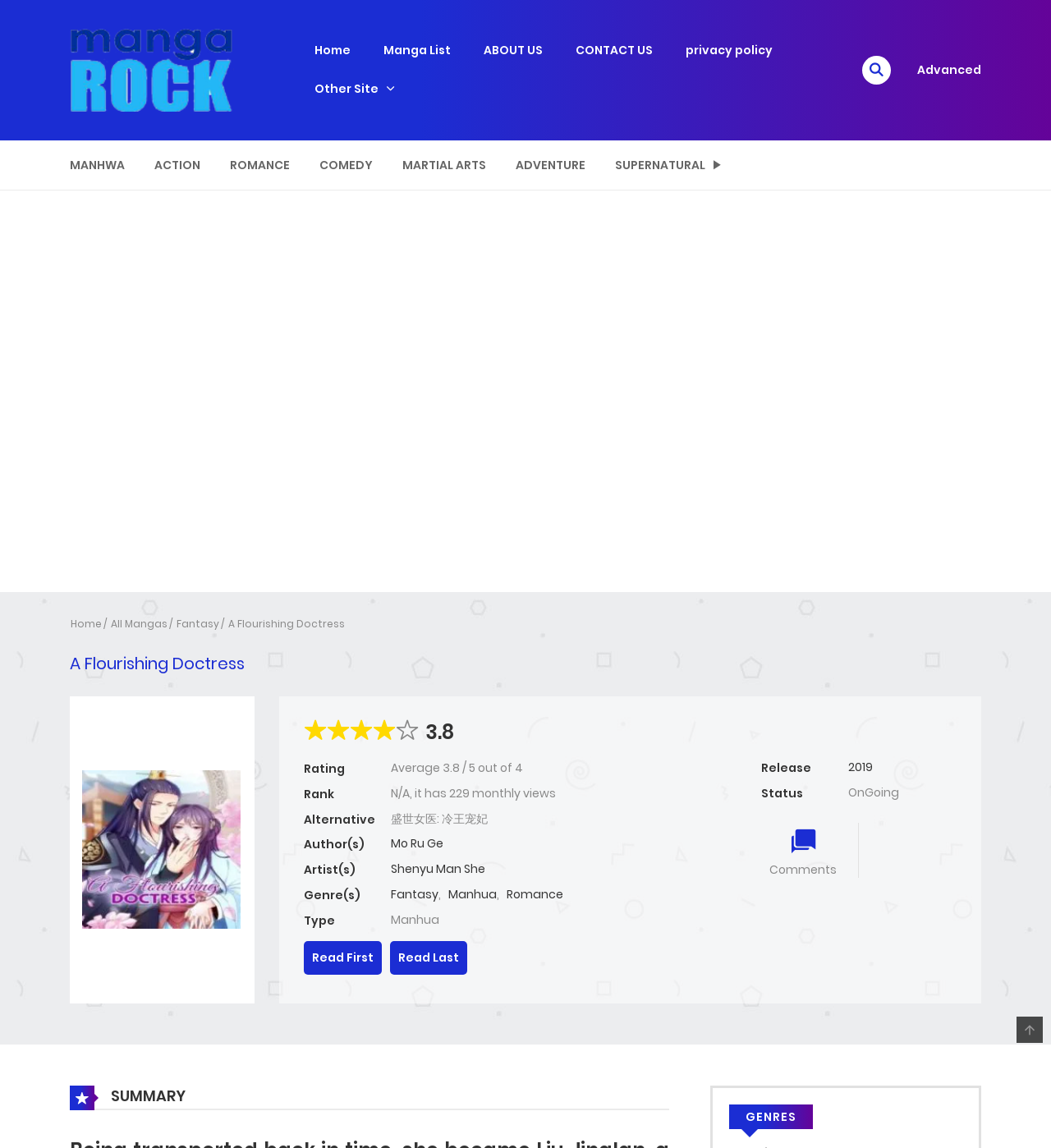What is the status of A Flourishing Doctress?
Please provide a single word or phrase answer based on the image.

OnGoing